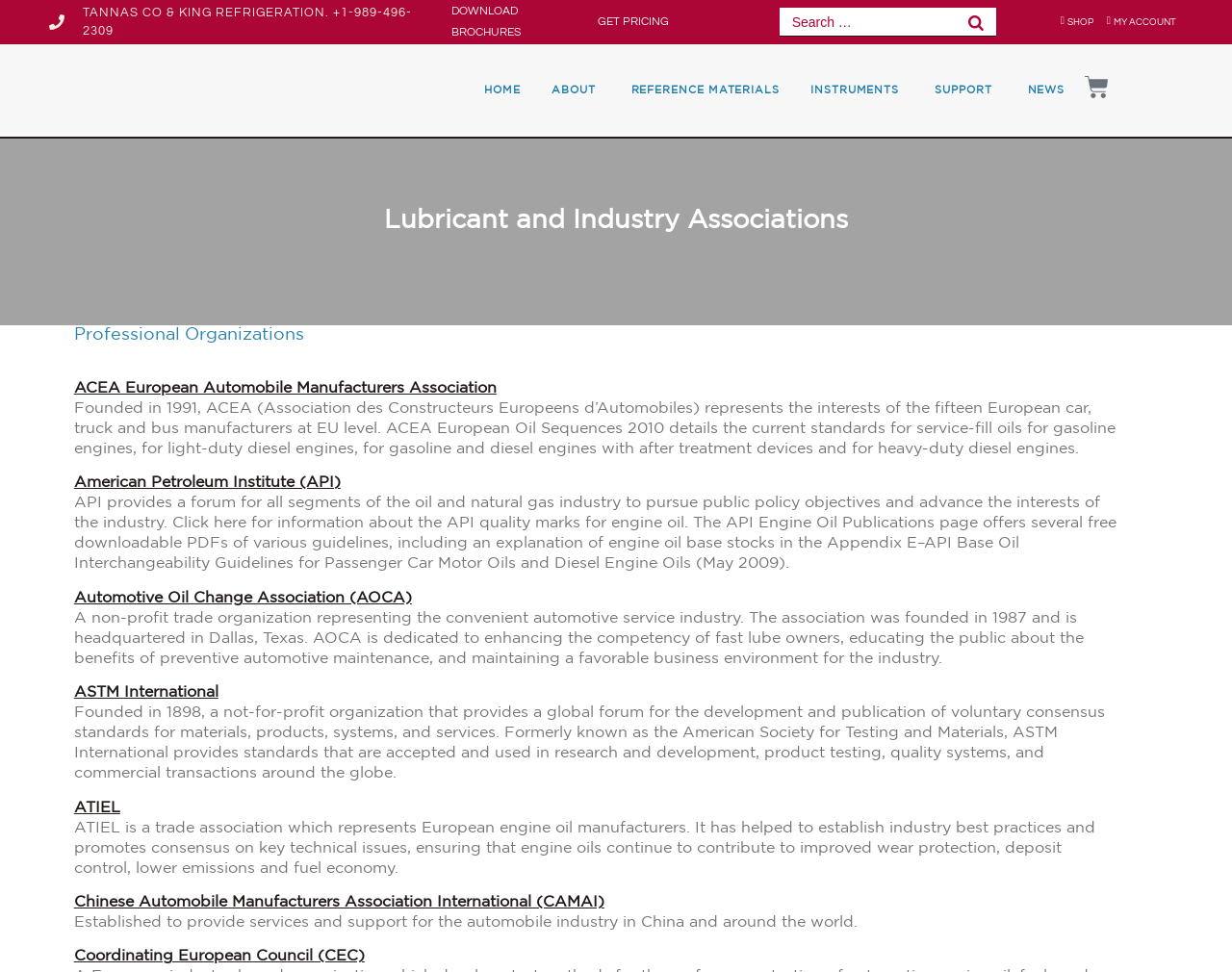Could you please study the image and provide a detailed answer to the question:
What is the purpose of the ATIEL organization?

According to the static text associated with the link 'ATIEL', the organization helps to establish industry best practices and promotes consensus on key technical issues, ensuring that engine oils continue to contribute to improved wear protection, deposit control, lower emissions and fuel economy.